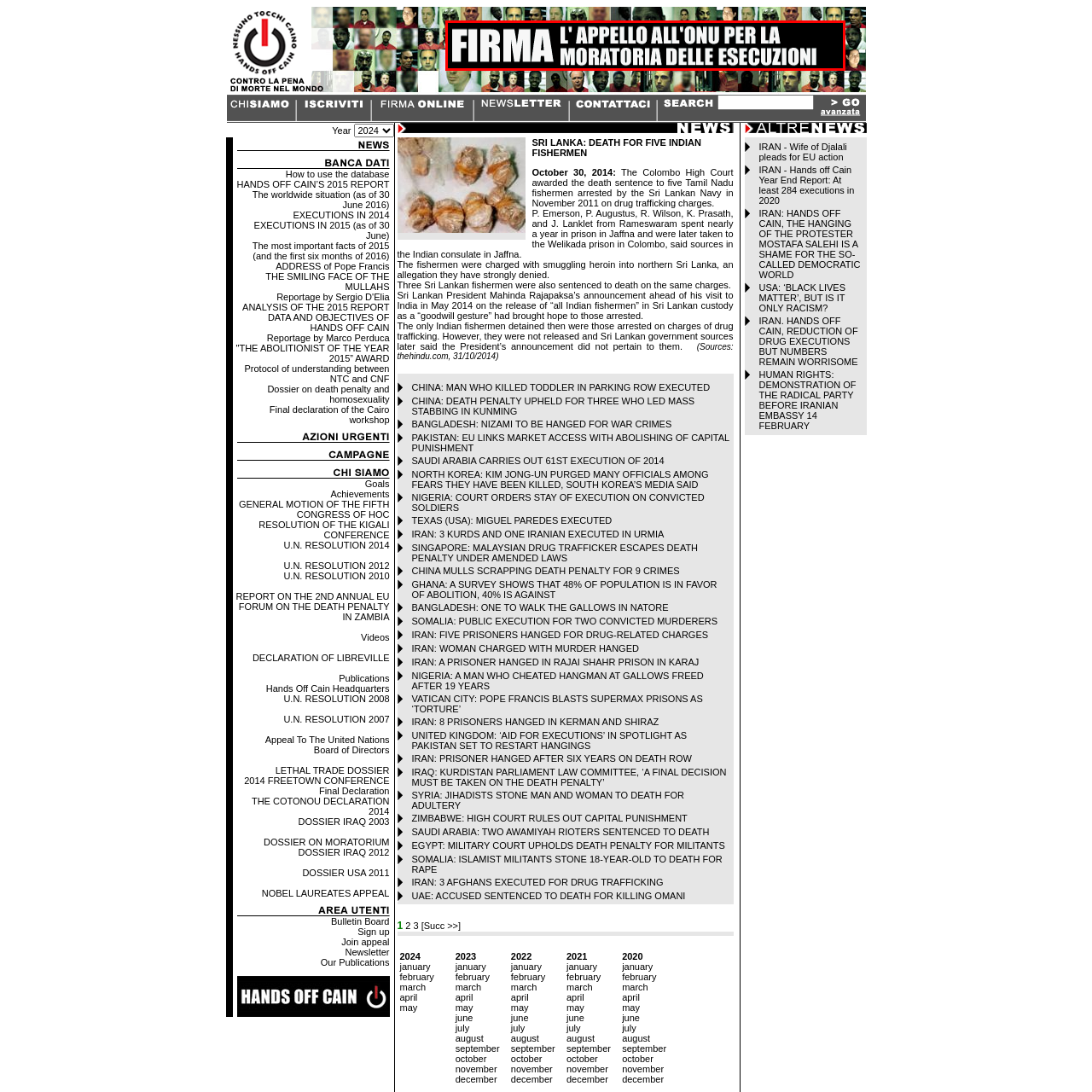Focus on the area marked by the red boundary, What is the background color of the image? Answer concisely with a single word or phrase.

Black